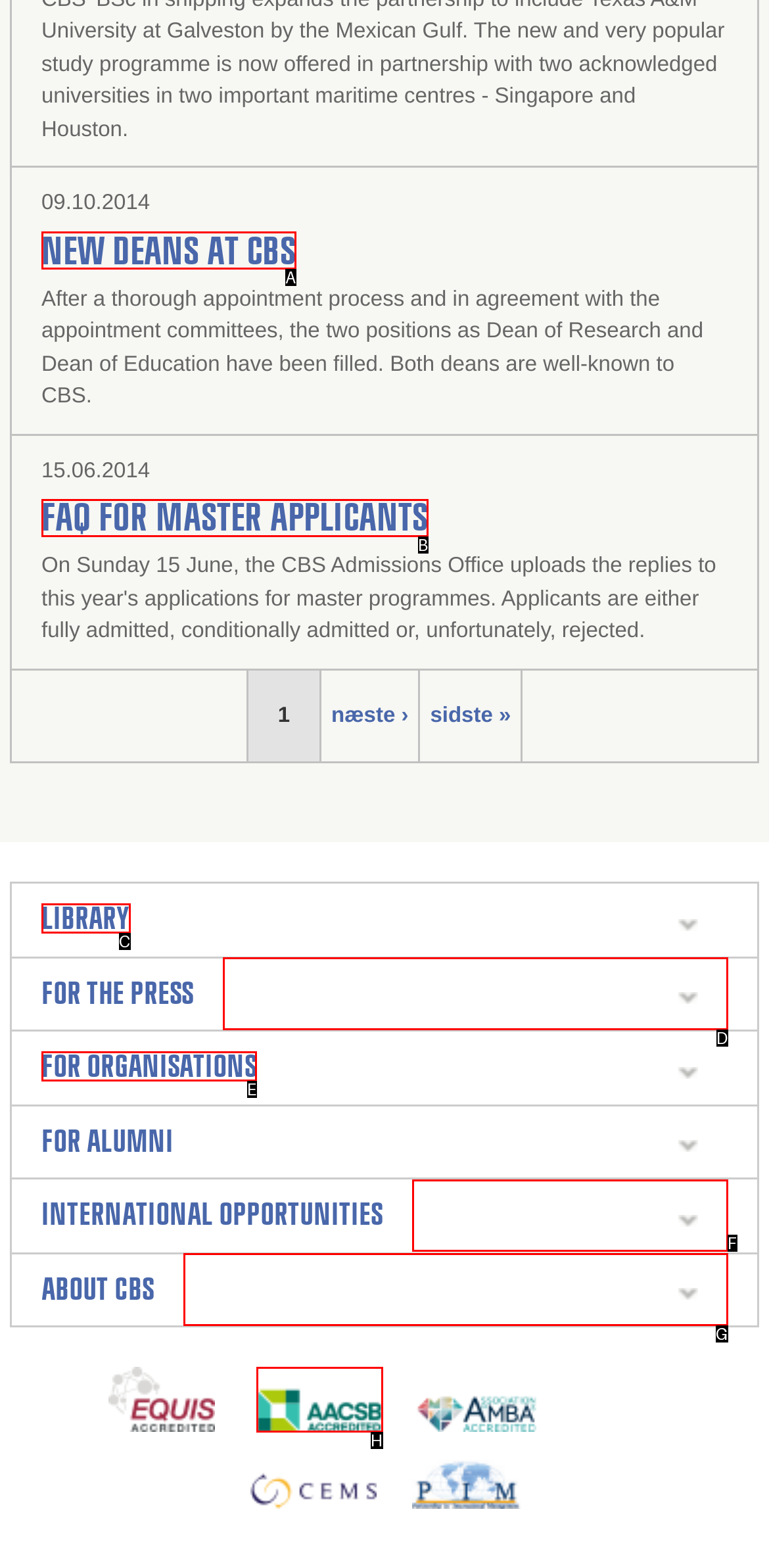Using the description: FAQ for master applicants
Identify the letter of the corresponding UI element from the choices available.

B